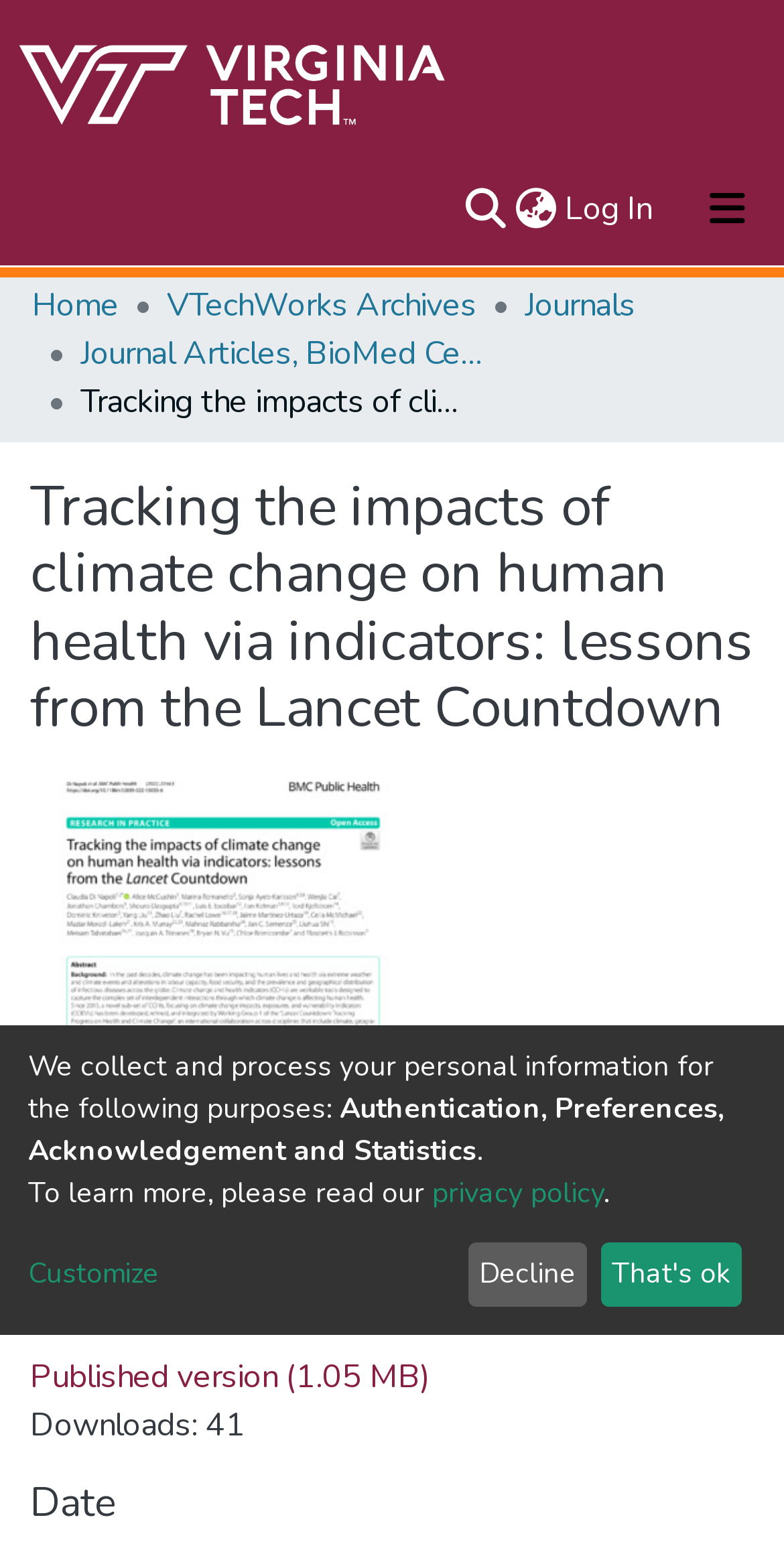Determine the bounding box of the UI component based on this description: "Customize". The bounding box coordinates should be four float values between 0 and 1, i.e., [left, top, right, bottom].

[0.036, 0.812, 0.579, 0.839]